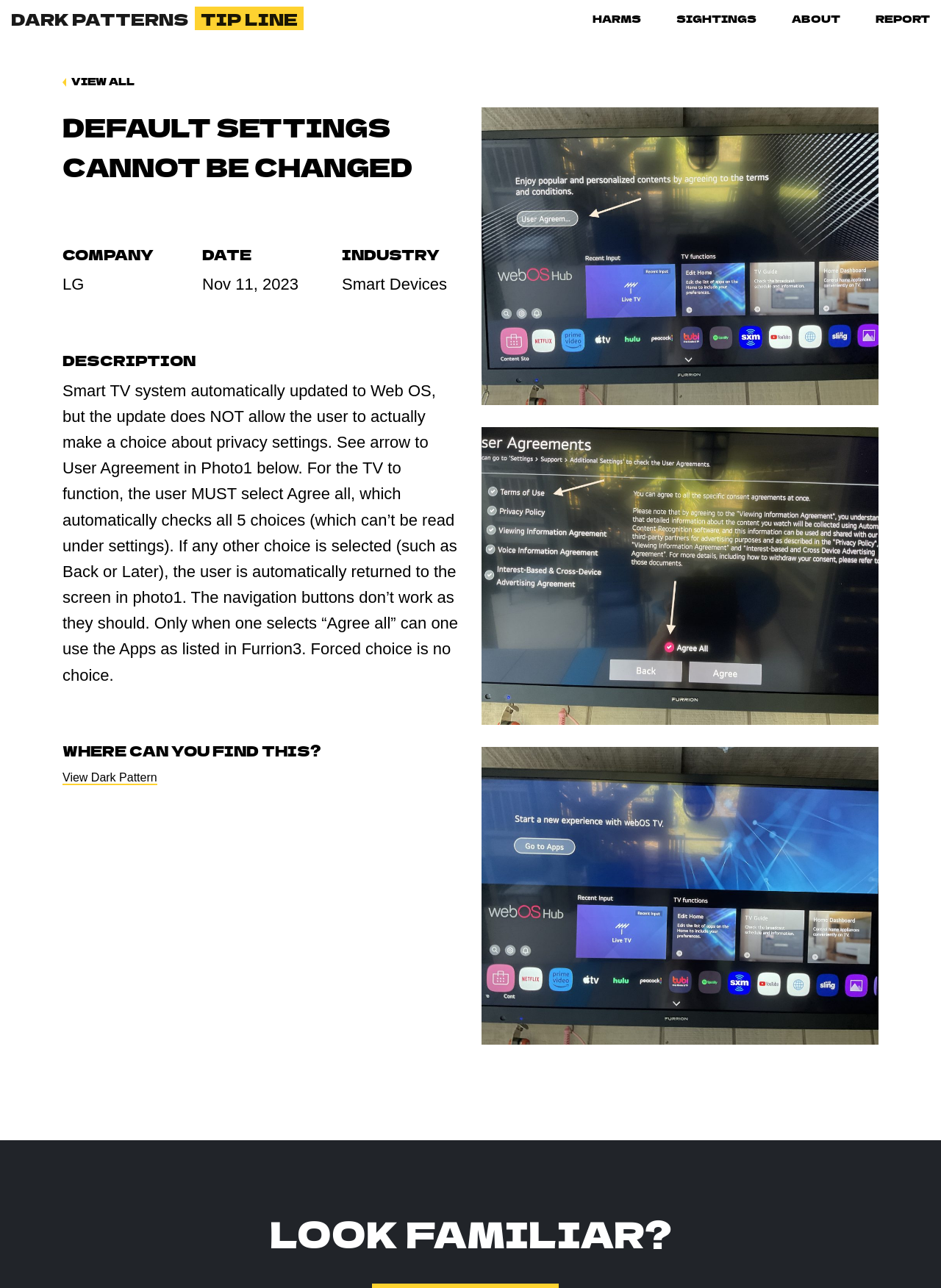Carefully examine the image and provide an in-depth answer to the question: What is the industry related to the report?

The industry related to the report can be found in the 'INDUSTRY' section, where it is stated as 'Smart Devices'.